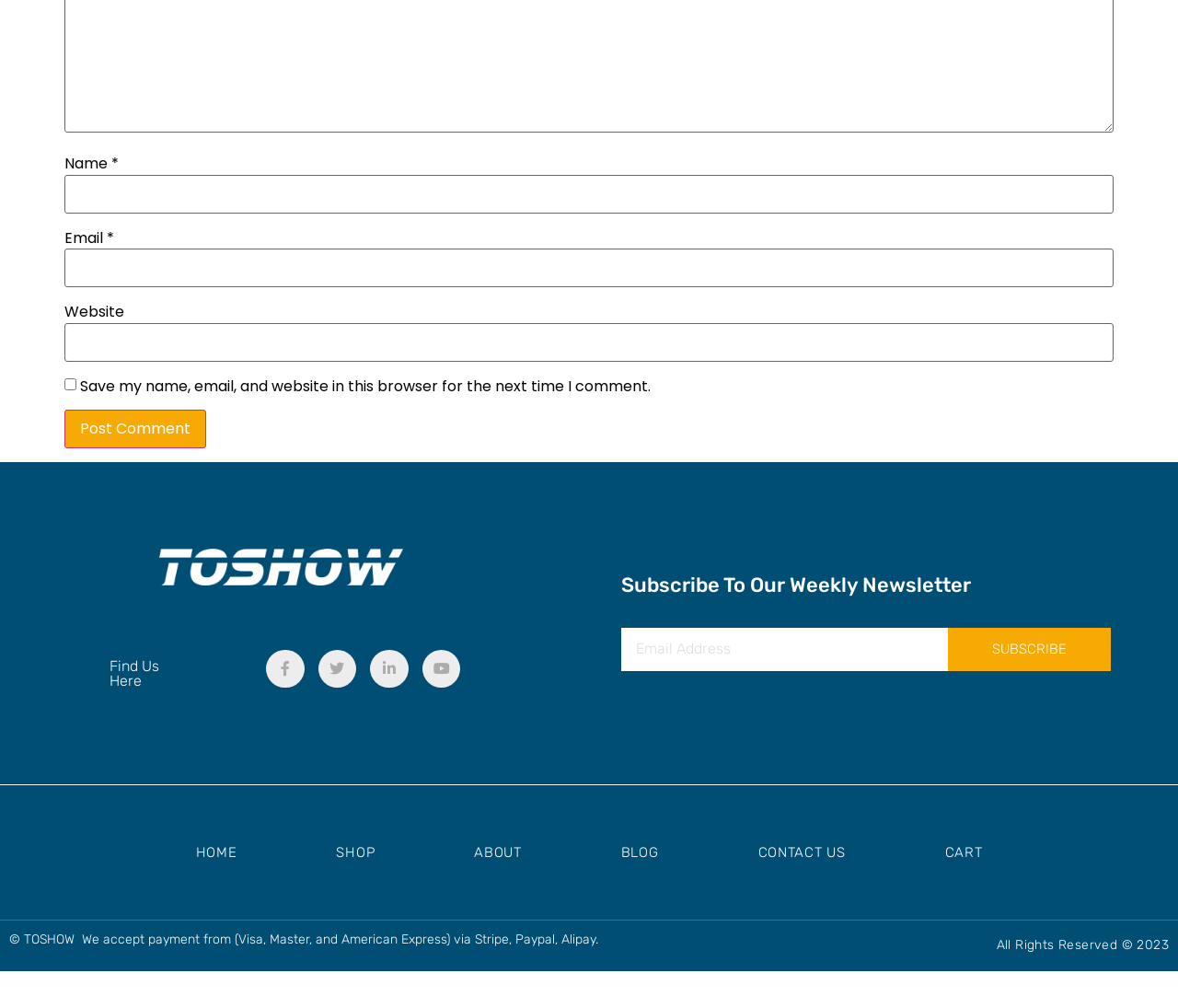Using the webpage screenshot, find the UI element described by Twitter. Provide the bounding box coordinates in the format (top-left x, top-left y, bottom-right x, bottom-right y), ensuring all values are floating point numbers between 0 and 1.

[0.27, 0.644, 0.303, 0.682]